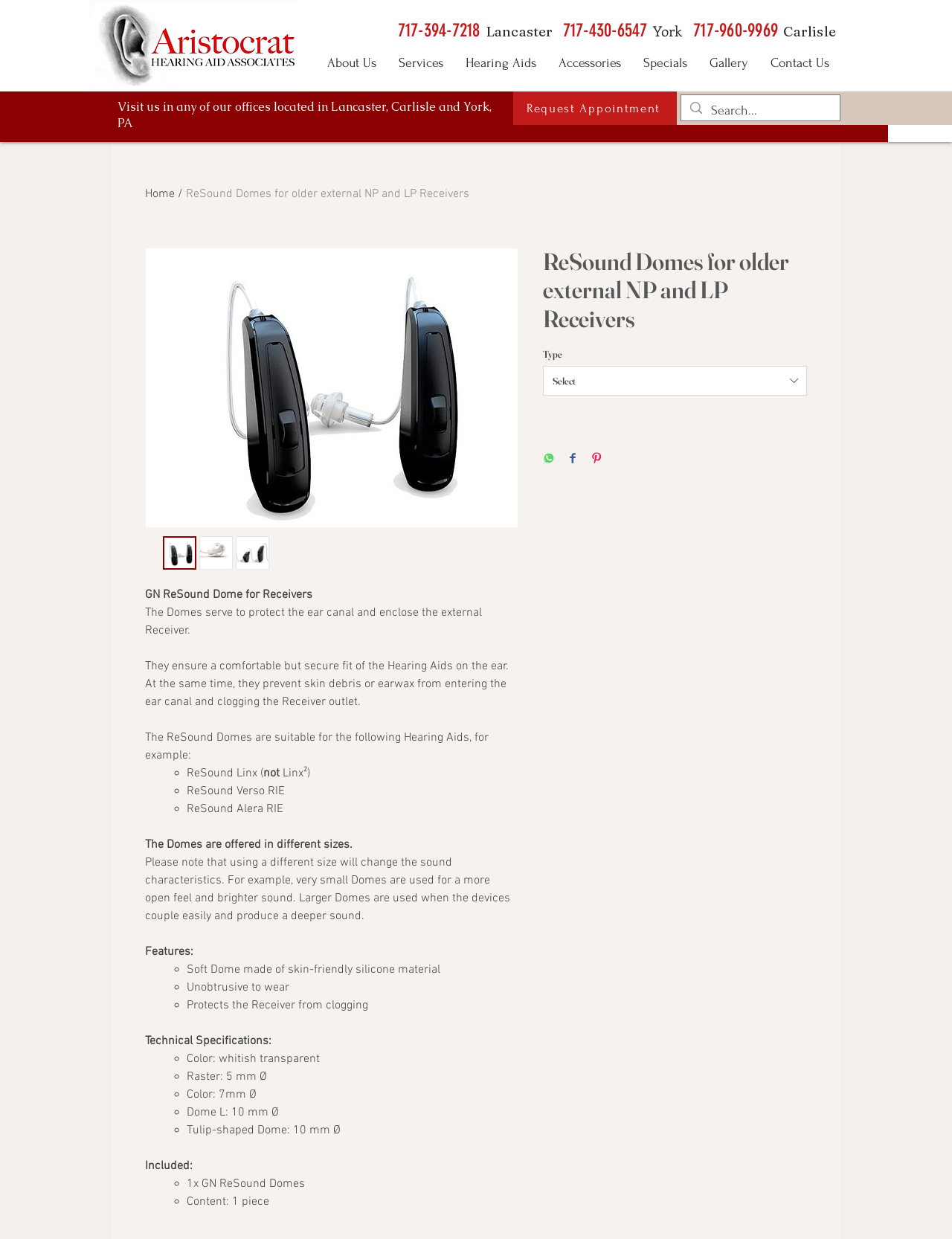What is the function of the button 'Request Appointment'?
Based on the image, answer the question with a single word or brief phrase.

To request an appointment